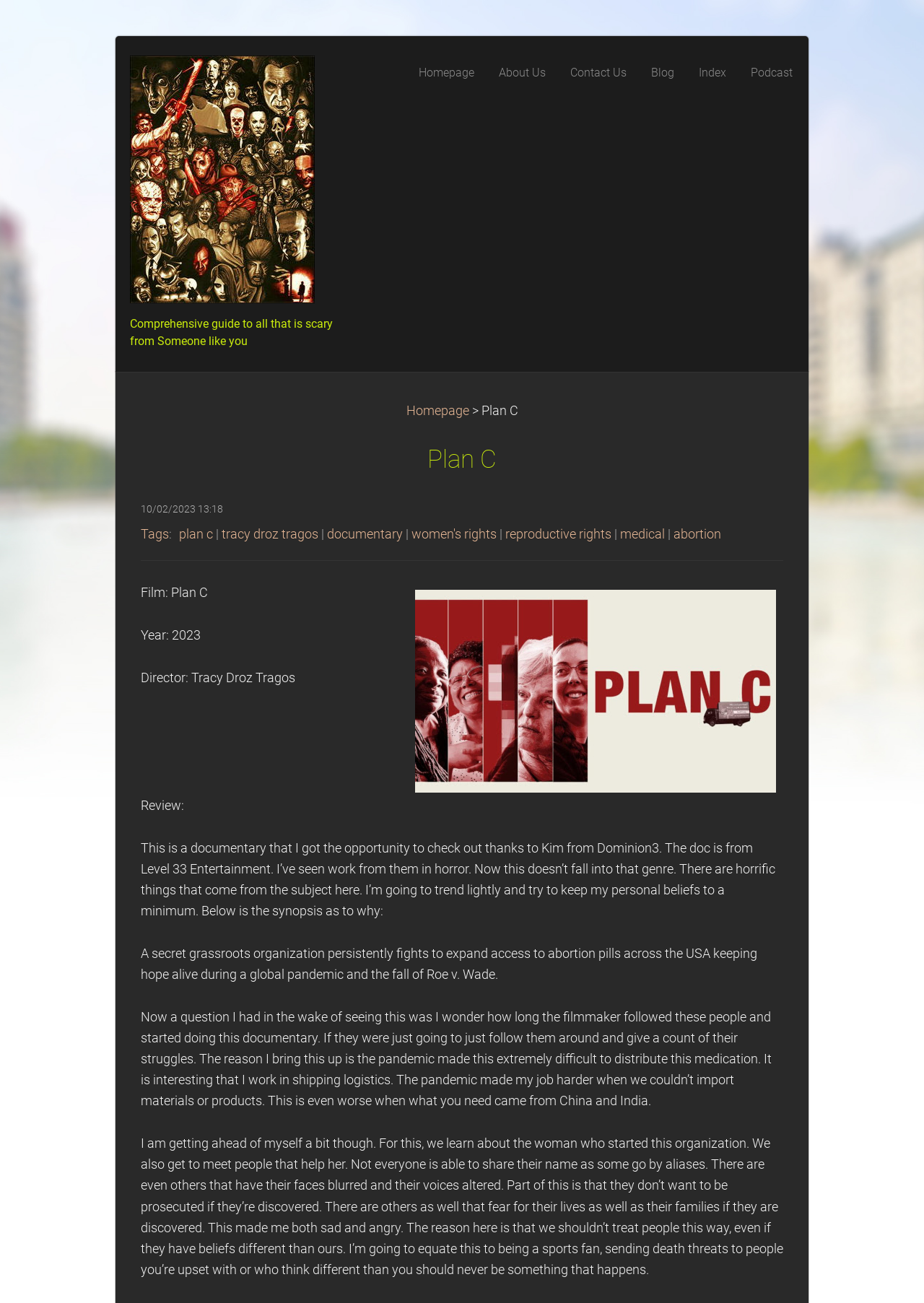What is the year of the film? Look at the image and give a one-word or short phrase answer.

2023